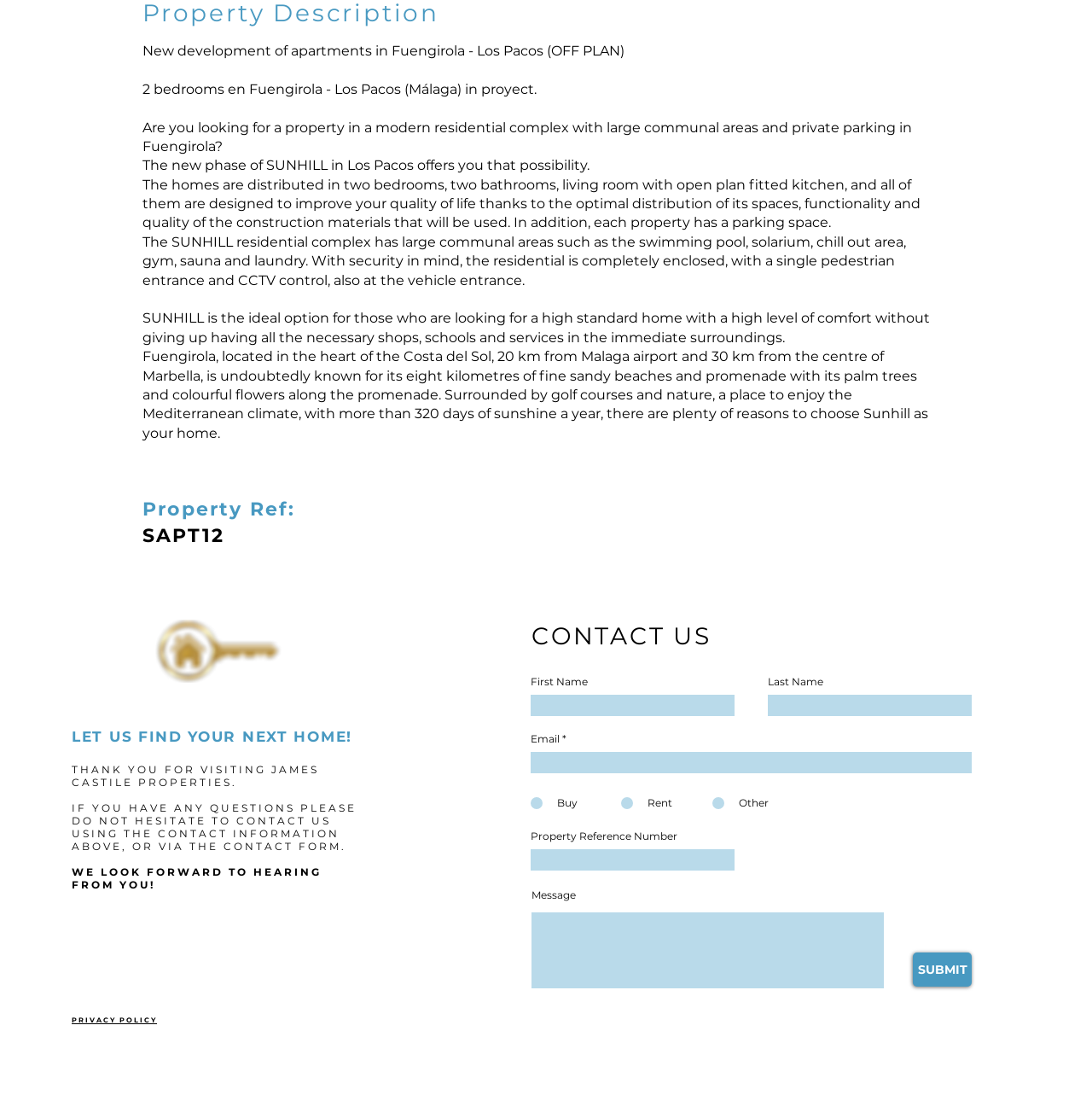Identify the bounding box coordinates of the clickable region necessary to fulfill the following instruction: "Click the Facebook link". The bounding box coordinates should be four float numbers between 0 and 1, i.e., [left, top, right, bottom].

[0.163, 0.851, 0.197, 0.884]